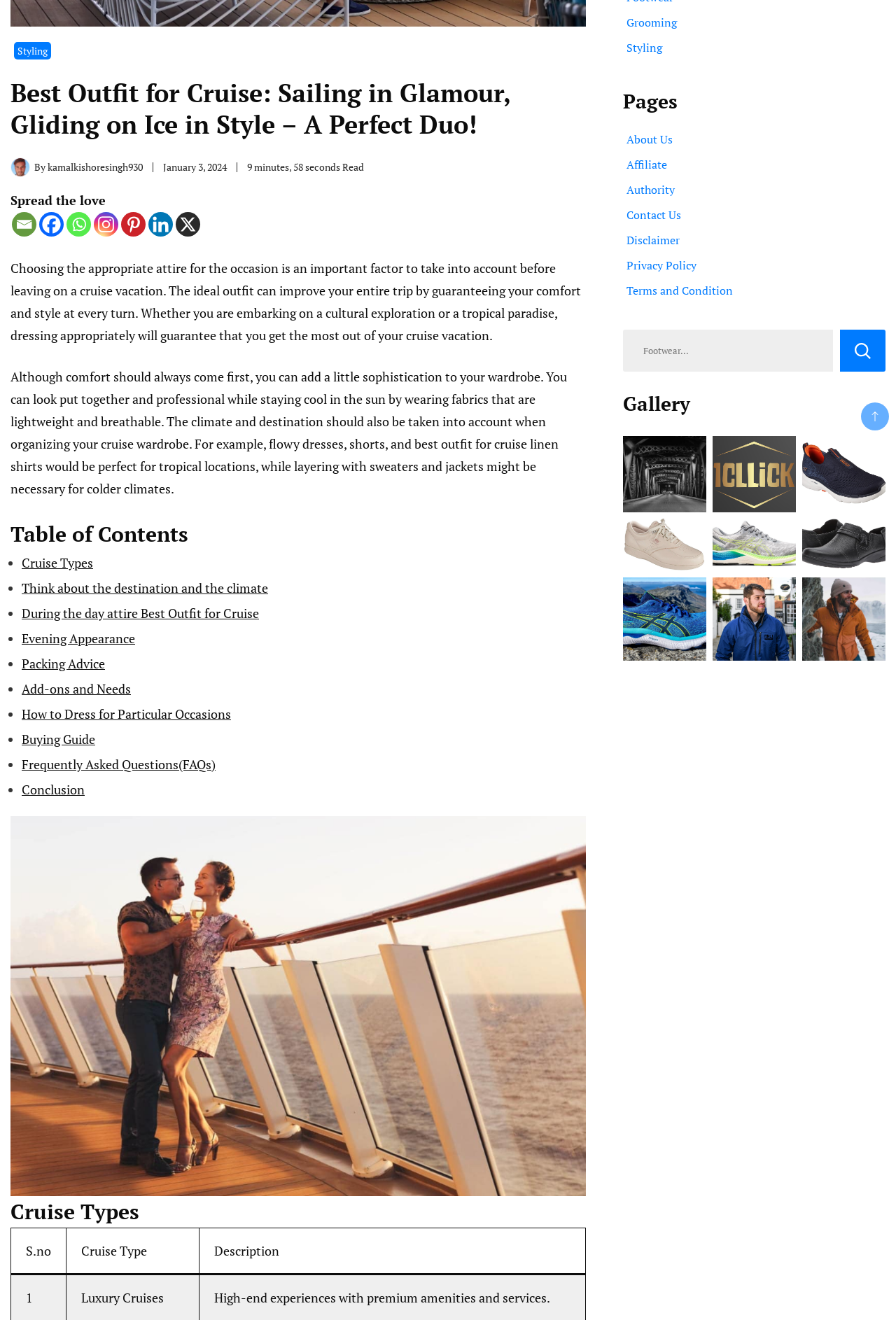Using the description: "January 3, 2024January 4, 2024", determine the UI element's bounding box coordinates. Ensure the coordinates are in the format of four float numbers between 0 and 1, i.e., [left, top, right, bottom].

[0.182, 0.121, 0.253, 0.131]